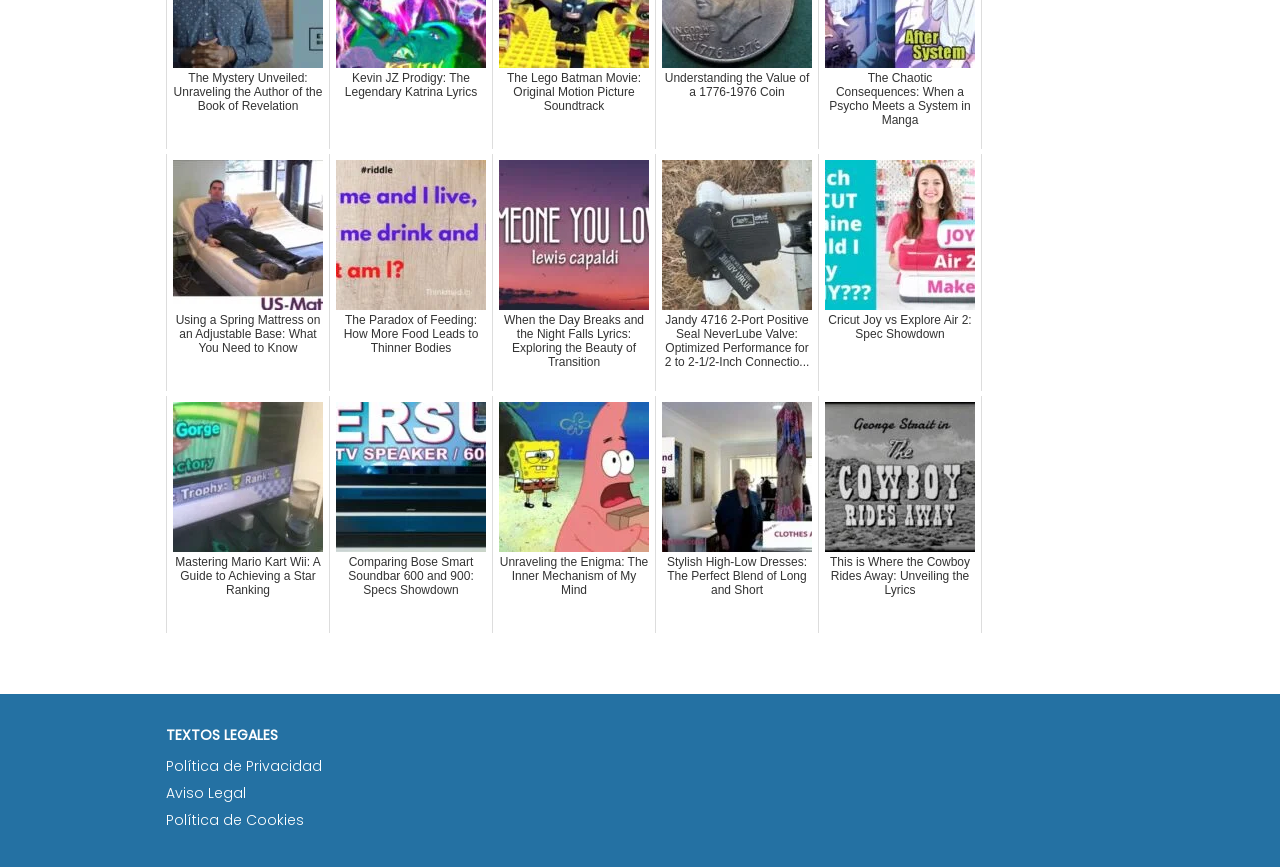How many links are on the webpage?
Based on the image content, provide your answer in one word or a short phrase.

10